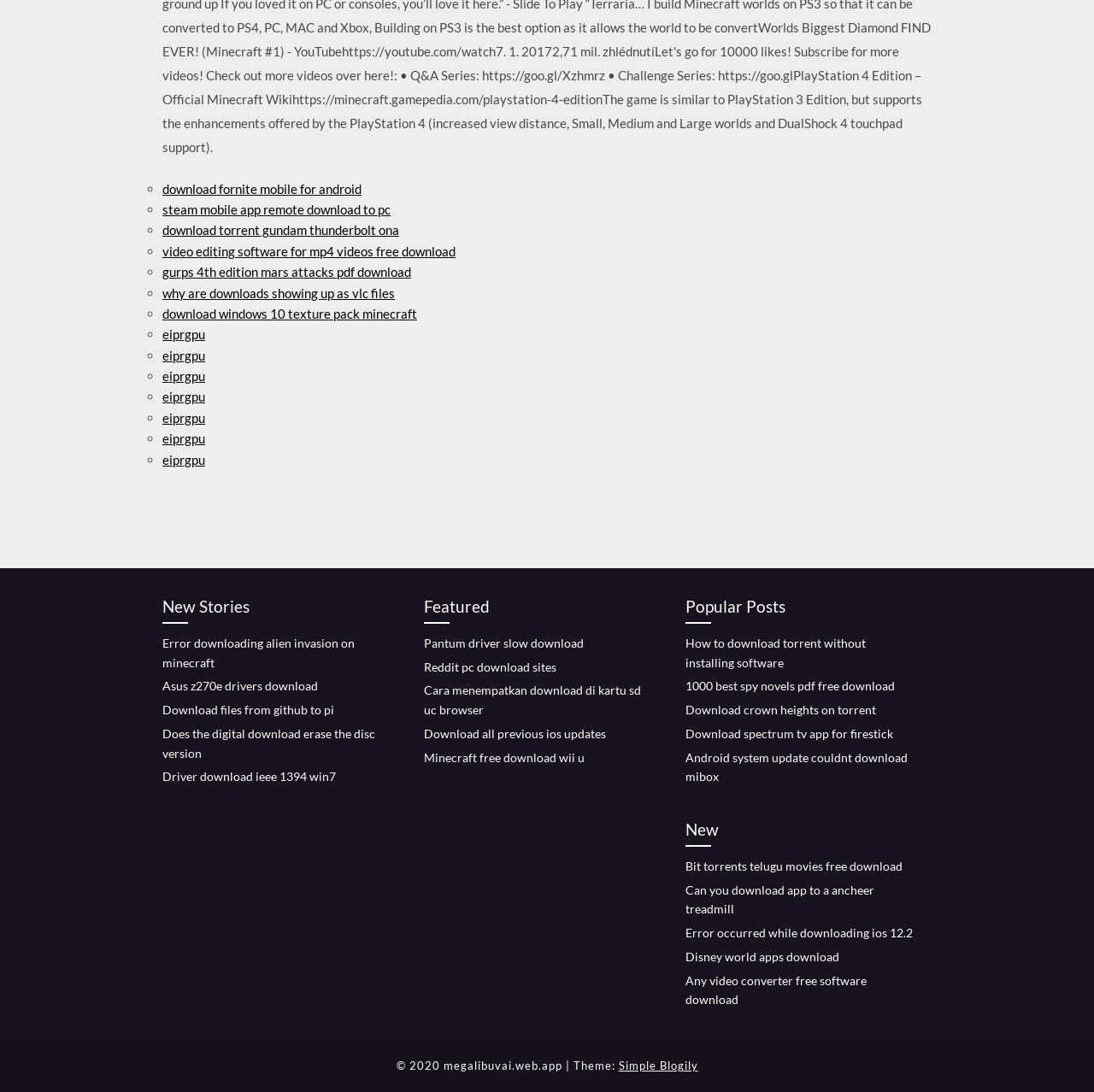Highlight the bounding box coordinates of the element you need to click to perform the following instruction: "download spectrum tv app for firestick."

[0.627, 0.665, 0.816, 0.678]